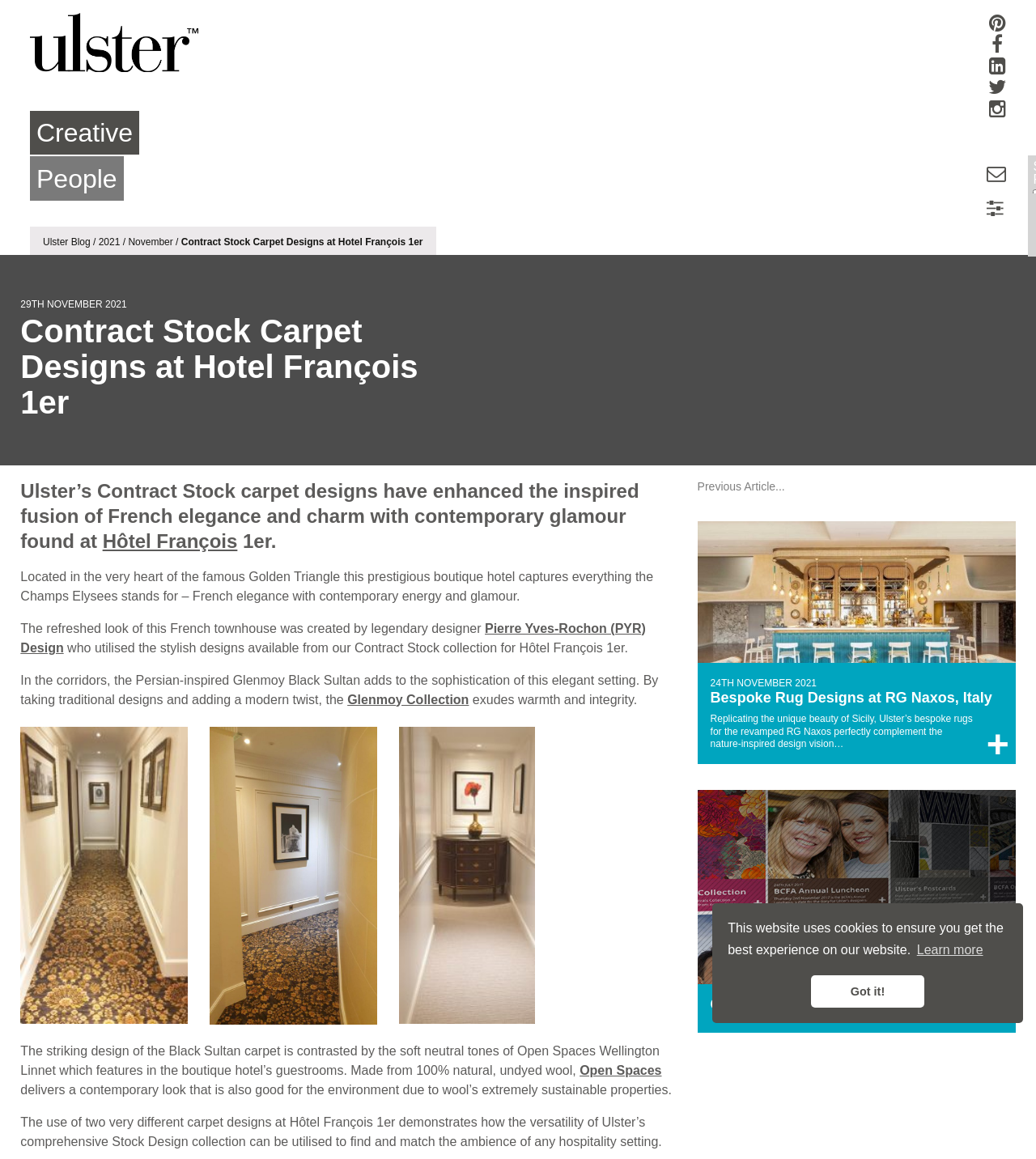Please respond to the question using a single word or phrase:
What is the location of the hotel?

Golden Triangle